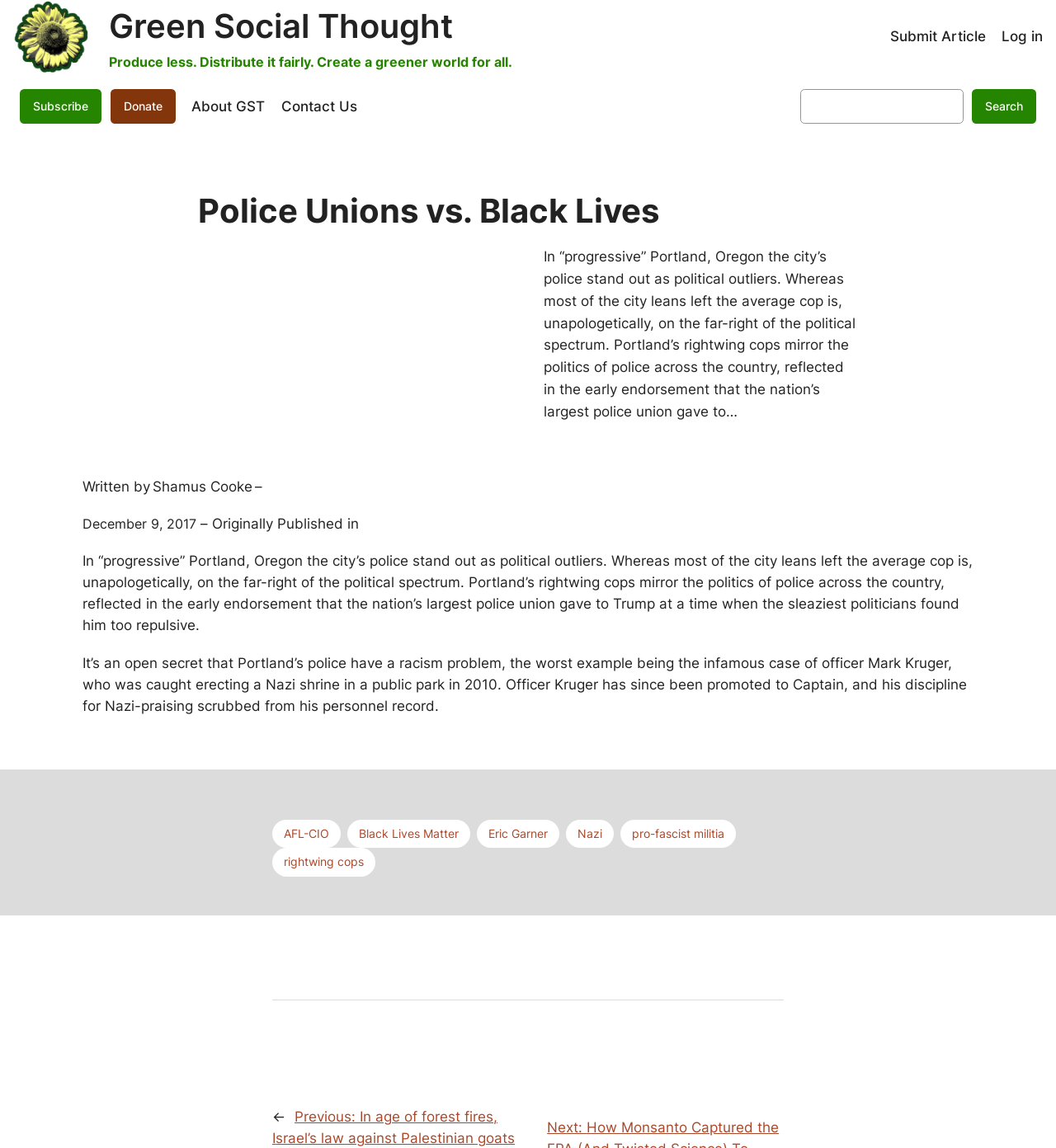Produce a meticulous description of the webpage.

The webpage appears to be an article from a website called "Green Social Thought". At the top left corner, there is a logo and a link to the website's homepage. Below the logo, there is a tagline that reads "Produce less. Distribute it fairly. Create a greener world for all." 

On the top right corner, there is a navigation menu with links to "Submit Article", "Log in", and other options. Below this menu, there is a search bar with a search button.

The main content of the webpage is an article titled "Police Unions vs. Black Lives". The article is divided into several sections, with headings and paragraphs of text. The text discusses the political leanings of police unions in Portland, Oregon, and their relationship with the Black Lives Matter movement.

There are several links throughout the article, including references to specific organizations and events, such as the AFL-CIO, Black Lives Matter, and the case of Eric Garner. There are also links to related topics, such as Nazi ideology and pro-fascist militias.

At the bottom of the article, there is a separator line, and below that, there is information about the author, Shamus Cooke, and the date of publication, December 9, 2017.